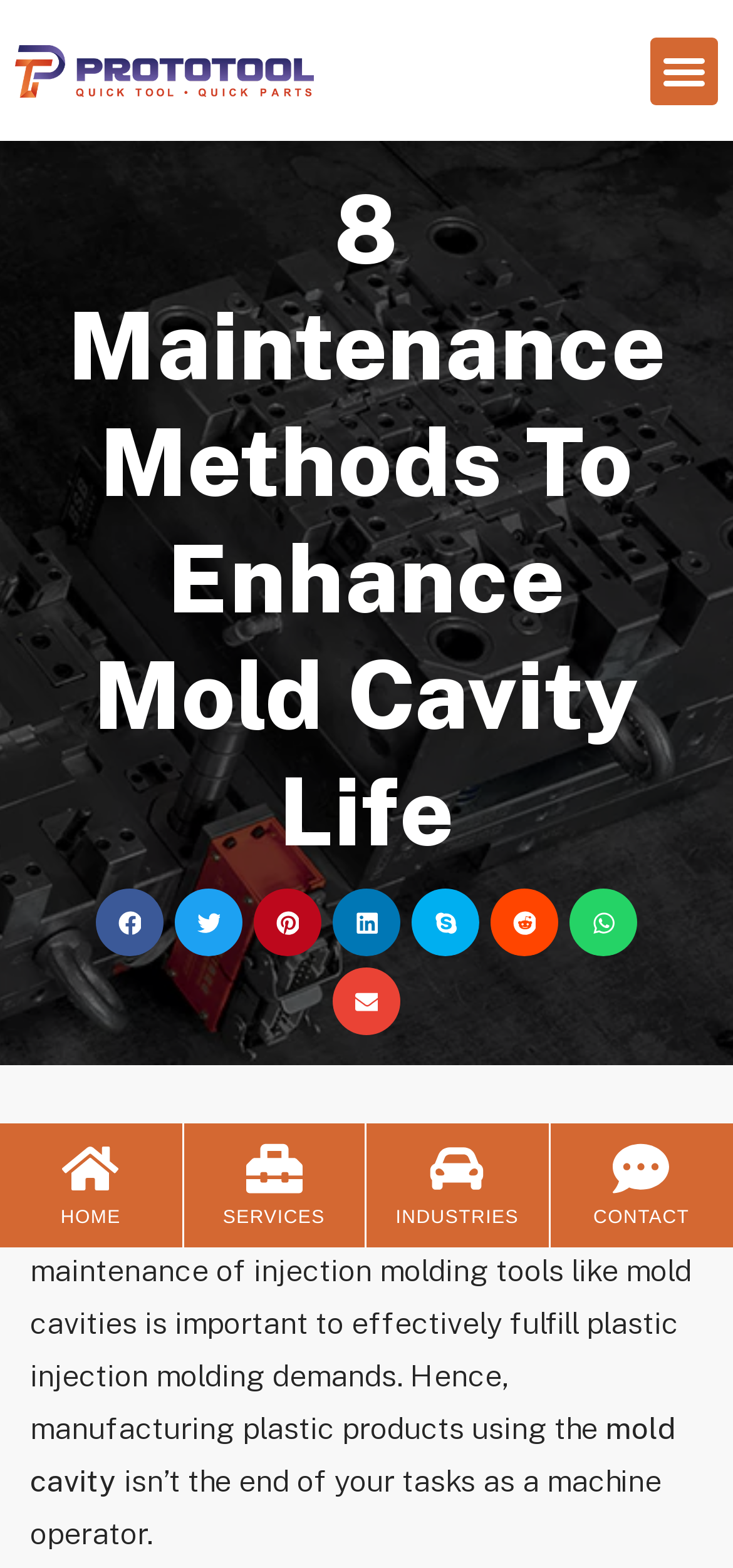Given the description of a UI element: "CONTACT", identify the bounding box coordinates of the matching element in the webpage screenshot.

[0.809, 0.771, 0.941, 0.784]